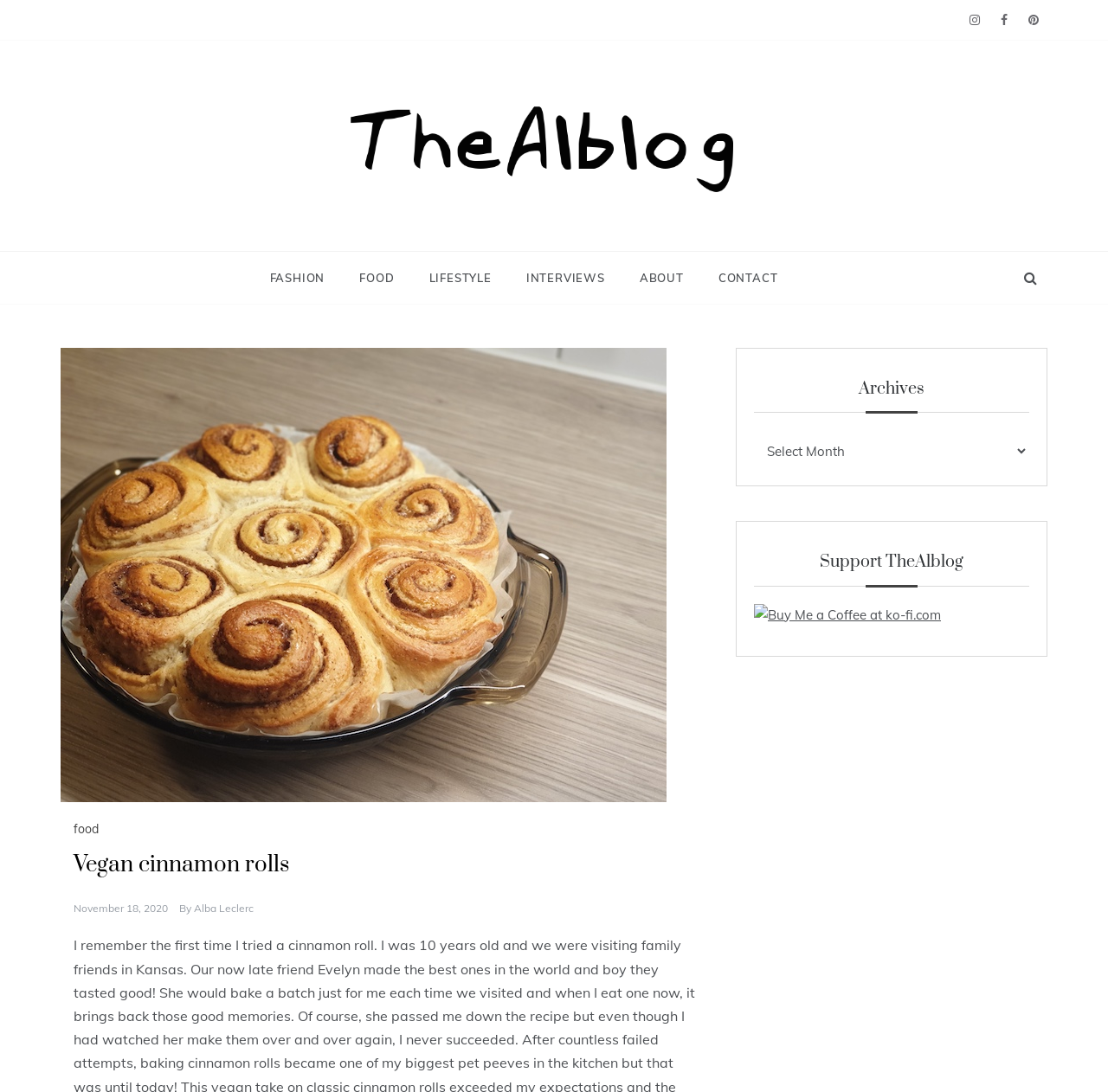Using the details in the image, give a detailed response to the question below:
What is the topic of the current blog post?

I looked at the heading element with the largest font size, which is 'Vegan cinnamon rolls', and determined that it is the topic of the current blog post.